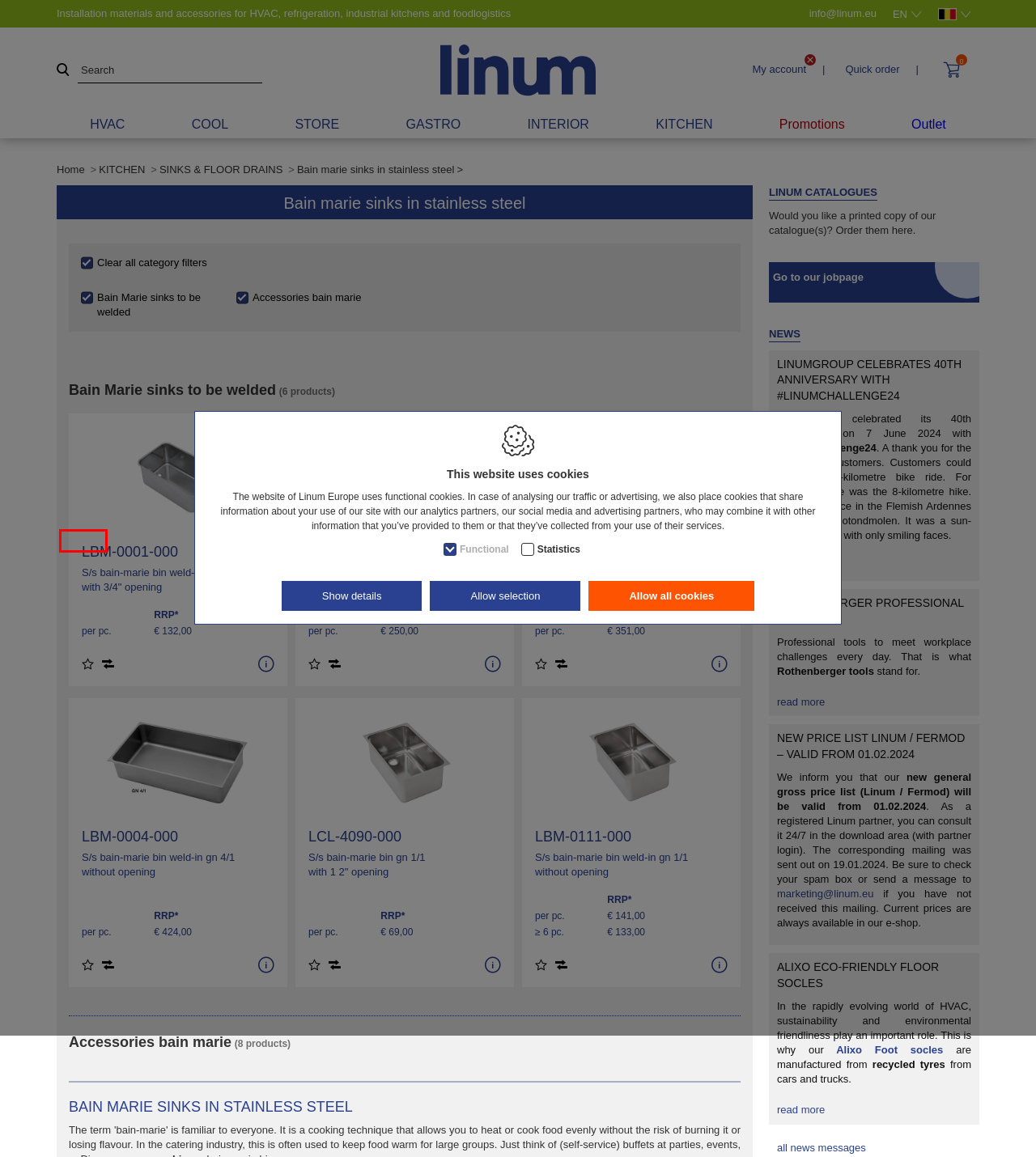Look at the screenshot of a webpage that includes a red bounding box around a UI element. Select the most appropriate webpage description that matches the page seen after clicking the highlighted element. Here are the candidates:
A. FERMOSTOCK 6611 / 6622 / 6811 SHELVING - STORE
B. Traiteur serie Salad - TRAYS TRAITEUR - GASTRO
C. Protective gloves - GASTRONORMS, VACUUM AND BAKING TRAYS
D. Condensate removal pumps Blue Diamond
E. Gondola's - DRY FOOD DISPENSERS - INTERIOR - Linum Europe
F. Wall brackets Alixo - WALL BRACKETS, DAMPERS & DRAIN PANS
G. Copper pipes - single INOAC - REFRIGERATED PIPES & DUCTS
H. Ffloor drains in stainless steel - SINKS & FLOOR DRAINS

E